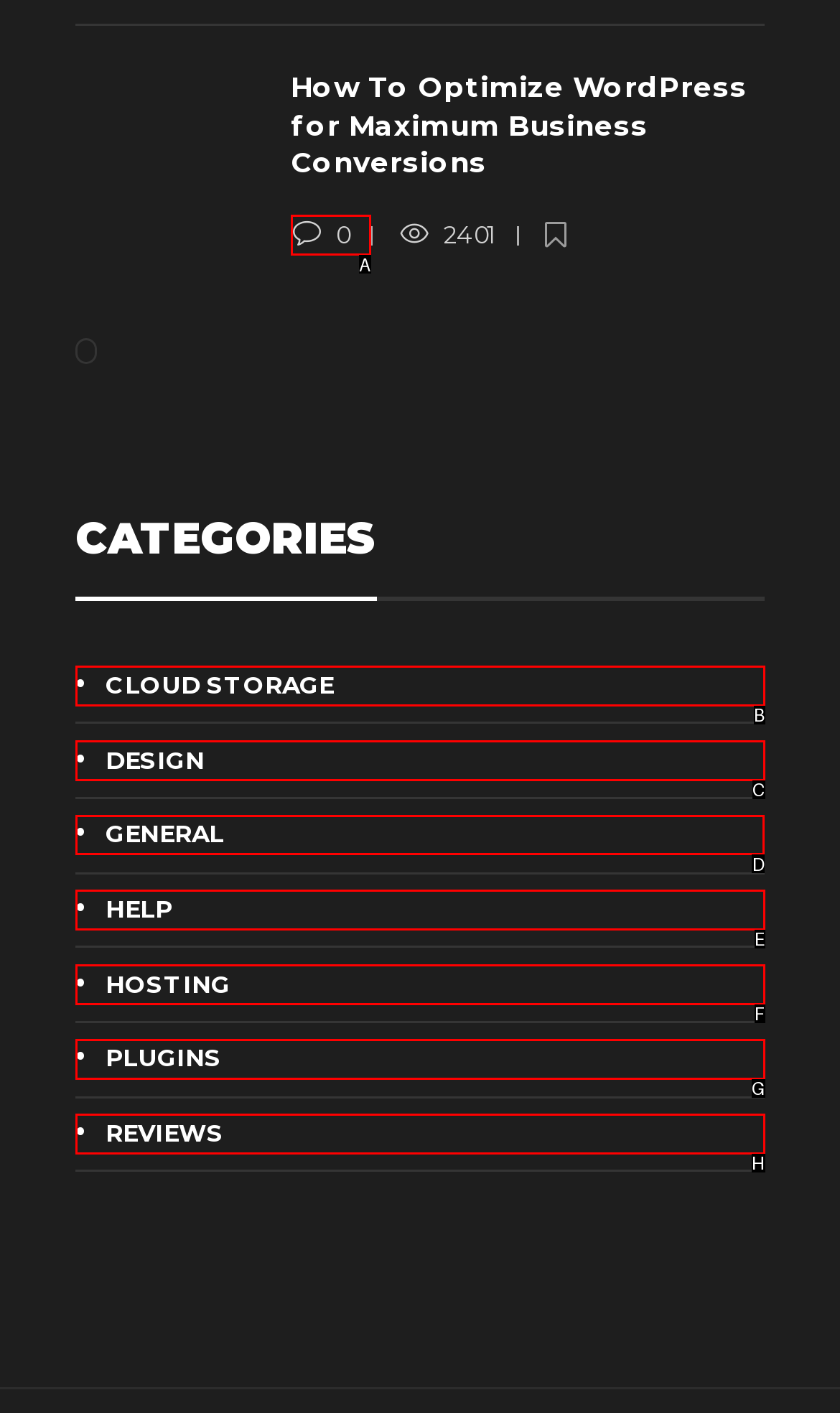Select the appropriate HTML element that needs to be clicked to finish the task: Explore the general category
Reply with the letter of the chosen option.

D